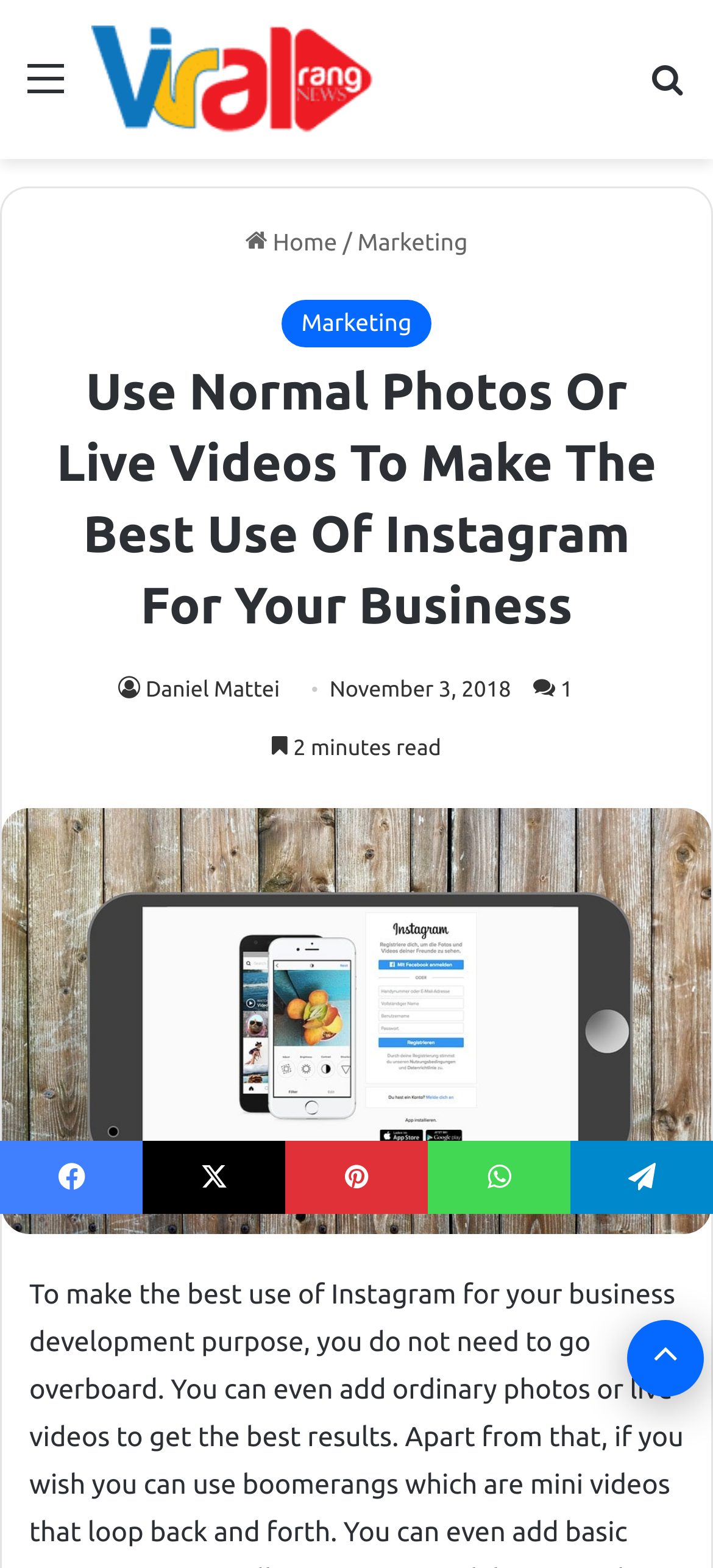Bounding box coordinates are specified in the format (top-left x, top-left y, bottom-right x, bottom-right y). All values are floating point numbers bounded between 0 and 1. Please provide the bounding box coordinate of the region this sentence describes: Search for

[0.91, 0.033, 0.962, 0.085]